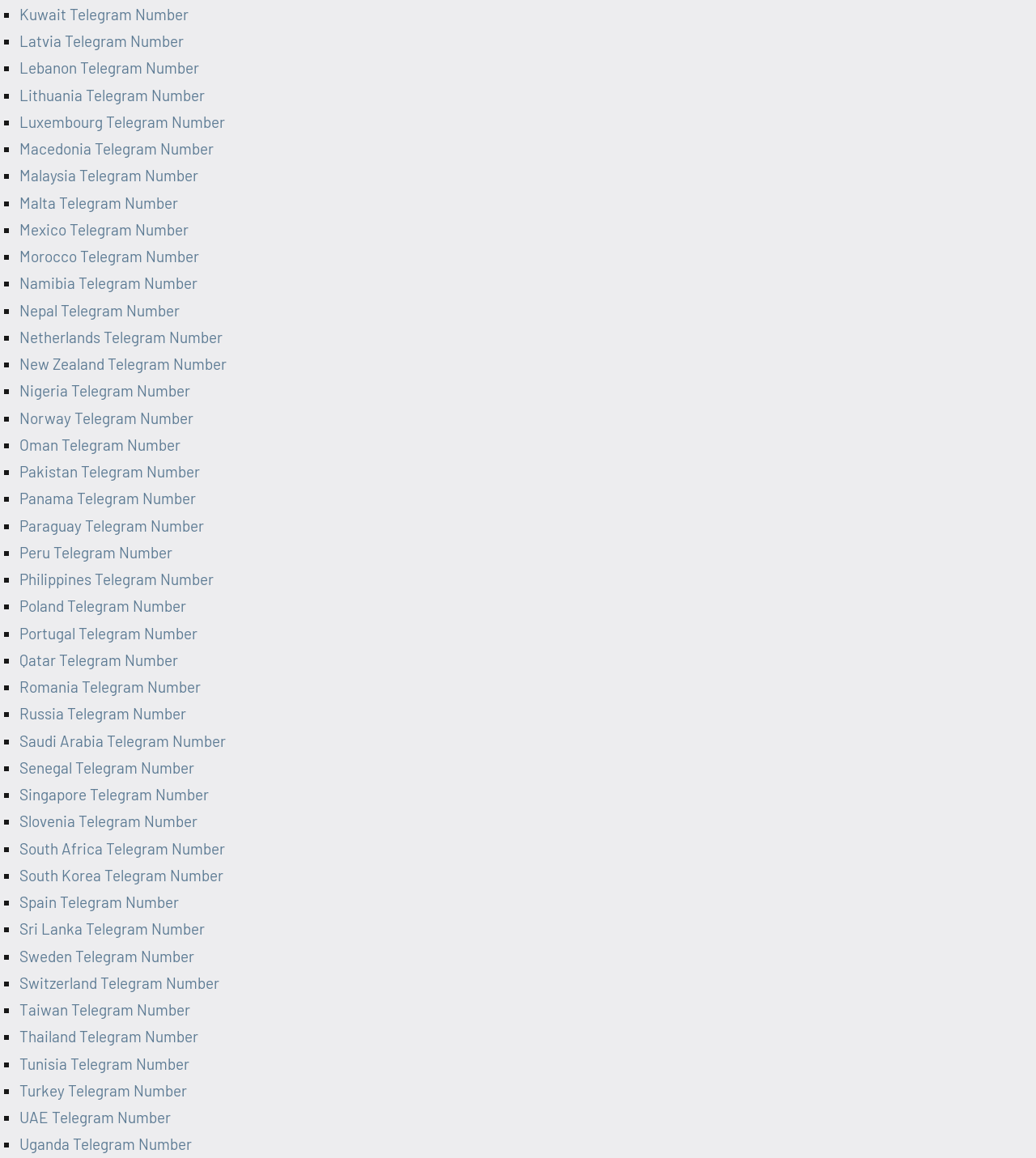Identify the bounding box coordinates of the section to be clicked to complete the task described by the following instruction: "Explore Mexico Telegram Number". The coordinates should be four float numbers between 0 and 1, formatted as [left, top, right, bottom].

[0.019, 0.19, 0.182, 0.206]